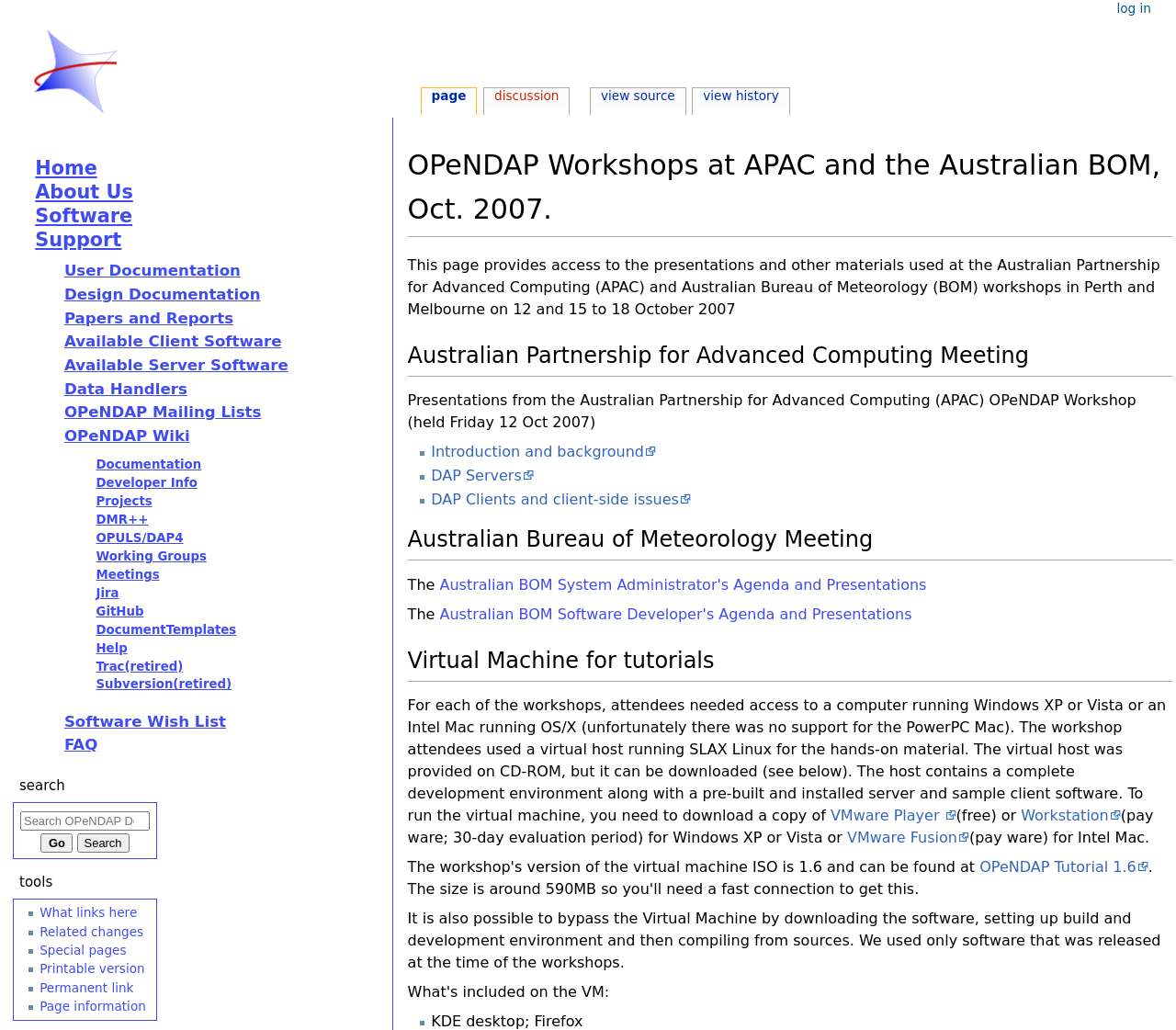Locate the coordinates of the bounding box for the clickable region that fulfills this instruction: "download OPeNDAP tutorial 1.6".

[0.833, 0.833, 0.976, 0.85]